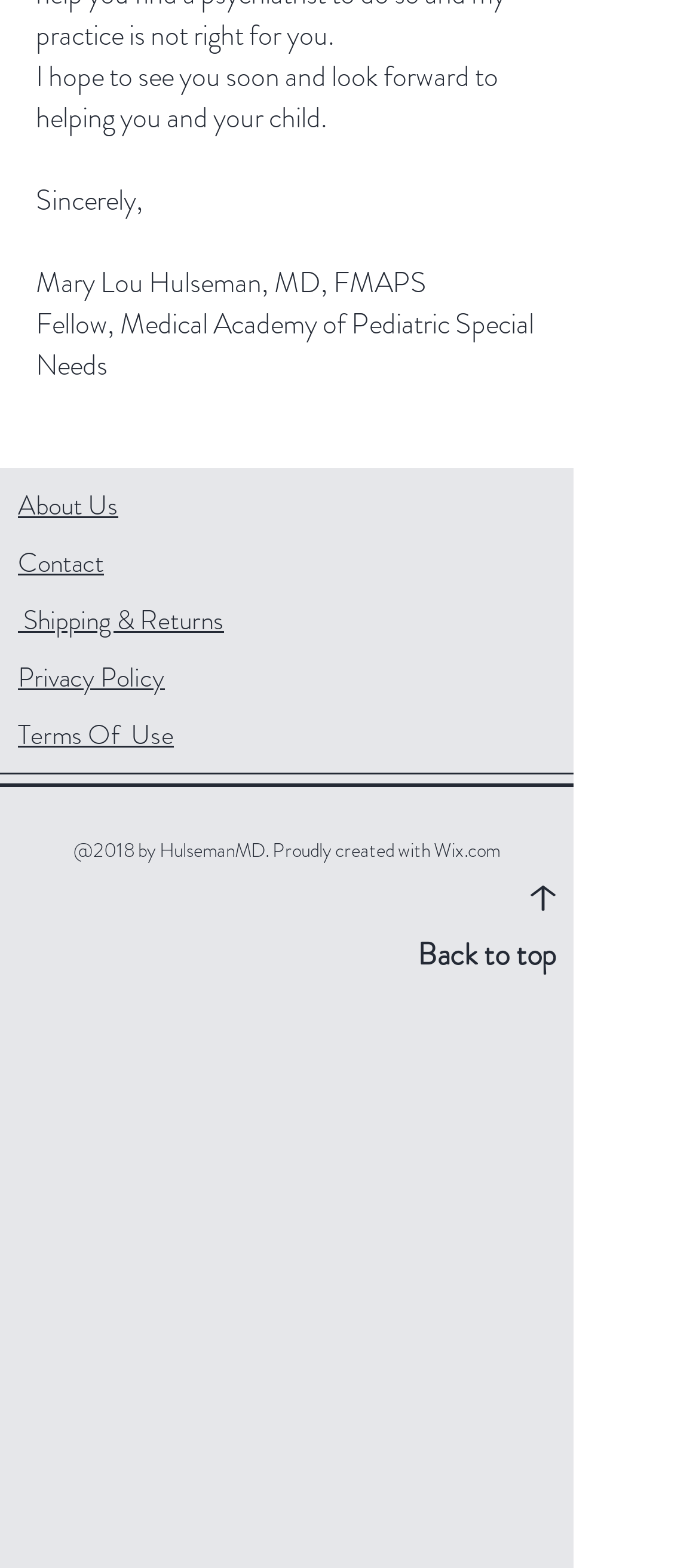Using the webpage screenshot and the element description Terms Of Use, determine the bounding box coordinates. Specify the coordinates in the format (top-left x, top-left y, bottom-right x, bottom-right y) with values ranging from 0 to 1.

[0.026, 0.456, 0.249, 0.481]